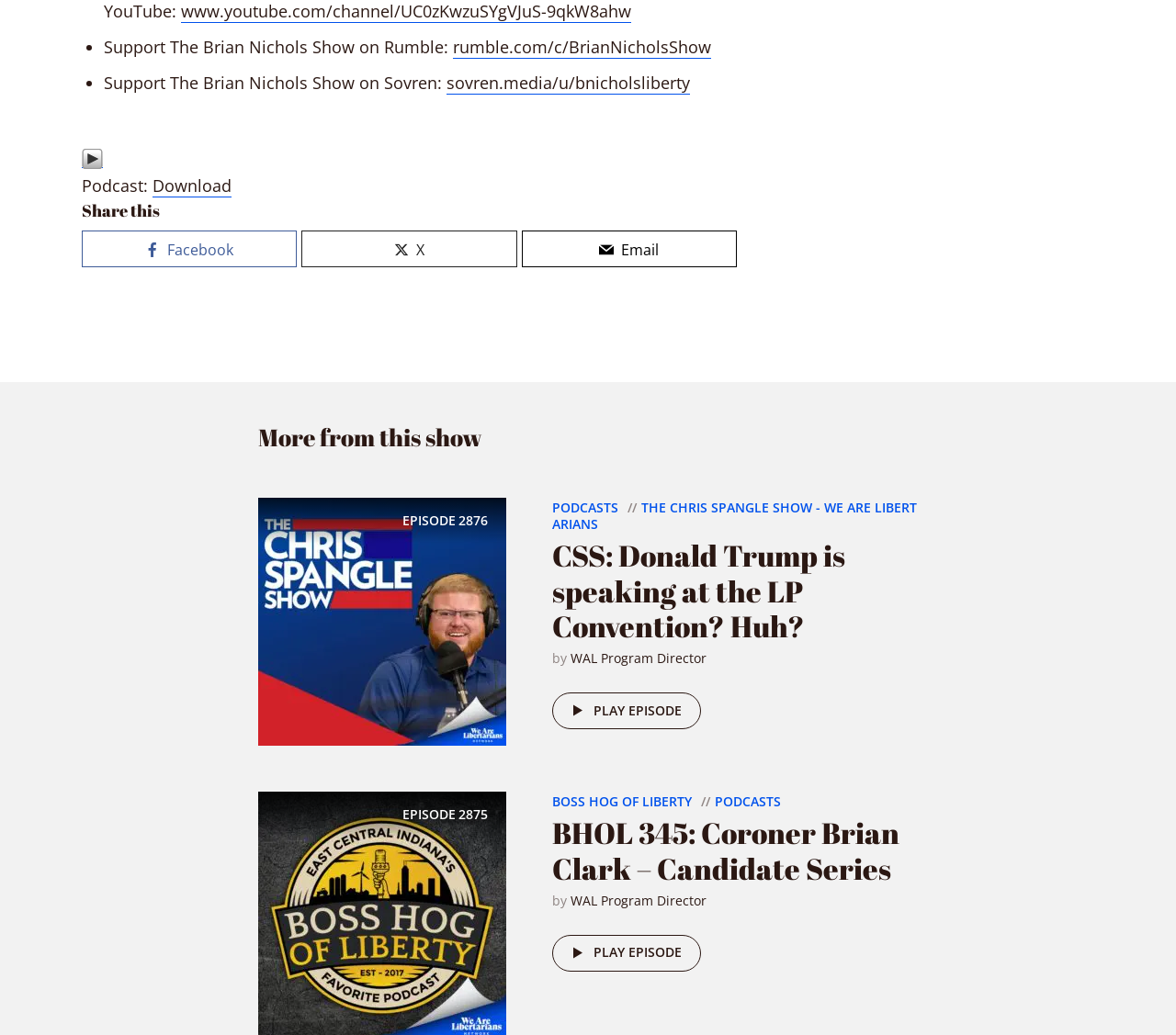Please determine the bounding box coordinates, formatted as (top-left x, top-left y, bottom-right x, bottom-right y), with all values as floating point numbers between 0 and 1. Identify the bounding box of the region described as: WAL Program Director

[0.485, 0.628, 0.601, 0.645]